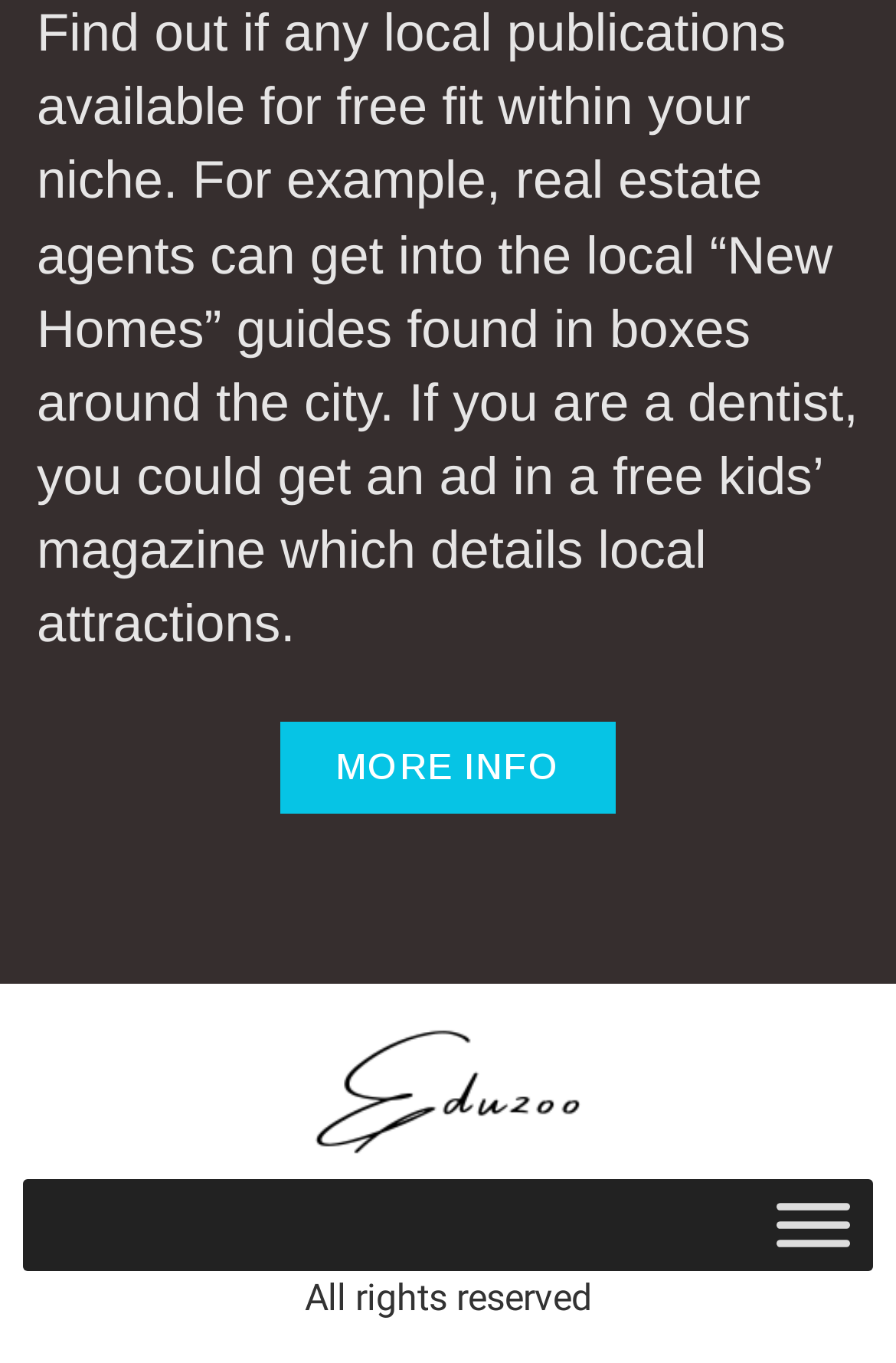Provide your answer in one word or a succinct phrase for the question: 
What is the copyright information at the bottom of the page?

All rights reserved